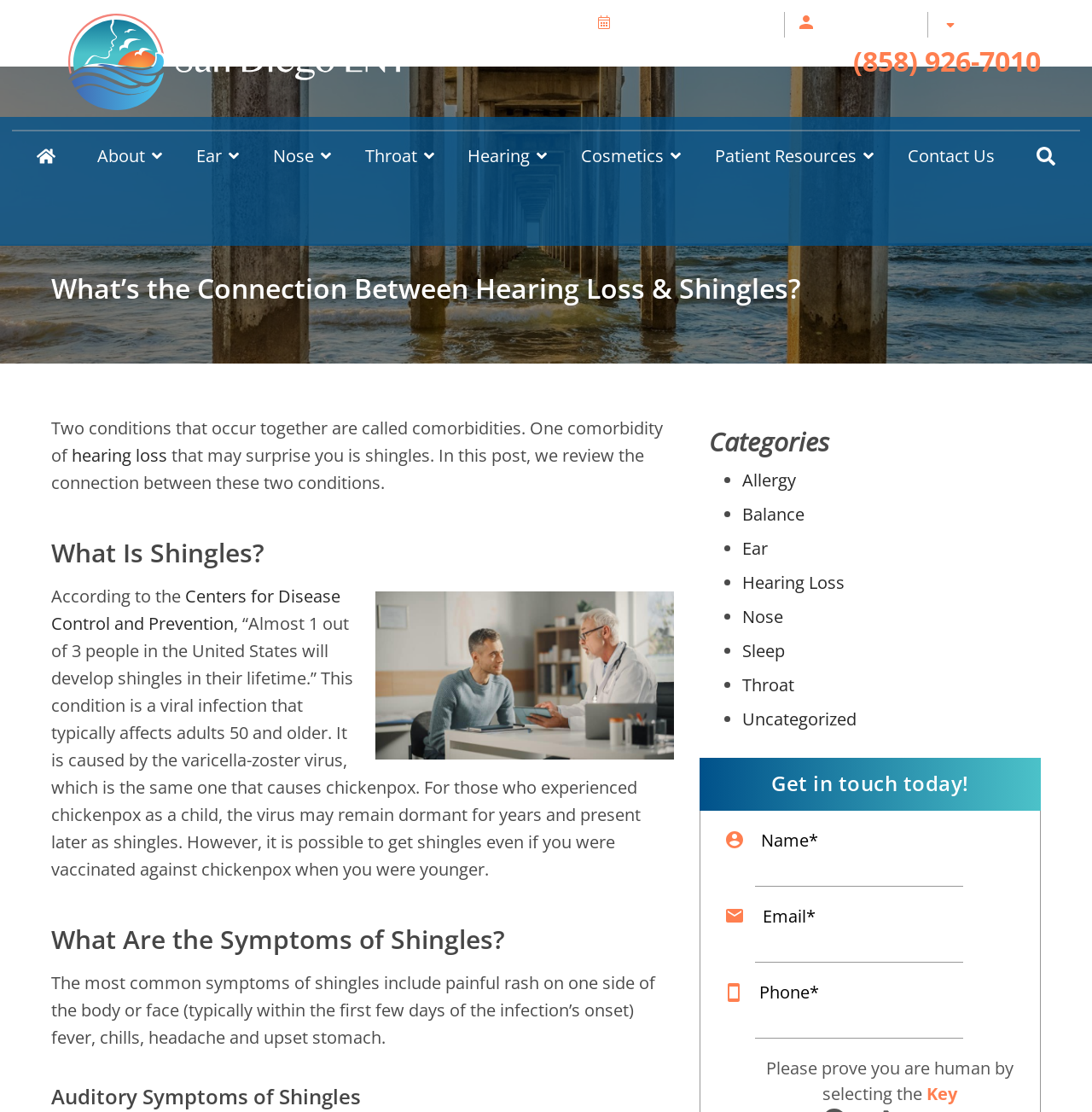Identify the bounding box coordinates of the area that should be clicked in order to complete the given instruction: "Click the 'Request Appointment' link". The bounding box coordinates should be four float numbers between 0 and 1, i.e., [left, top, right, bottom].

[0.566, 0.012, 0.708, 0.03]